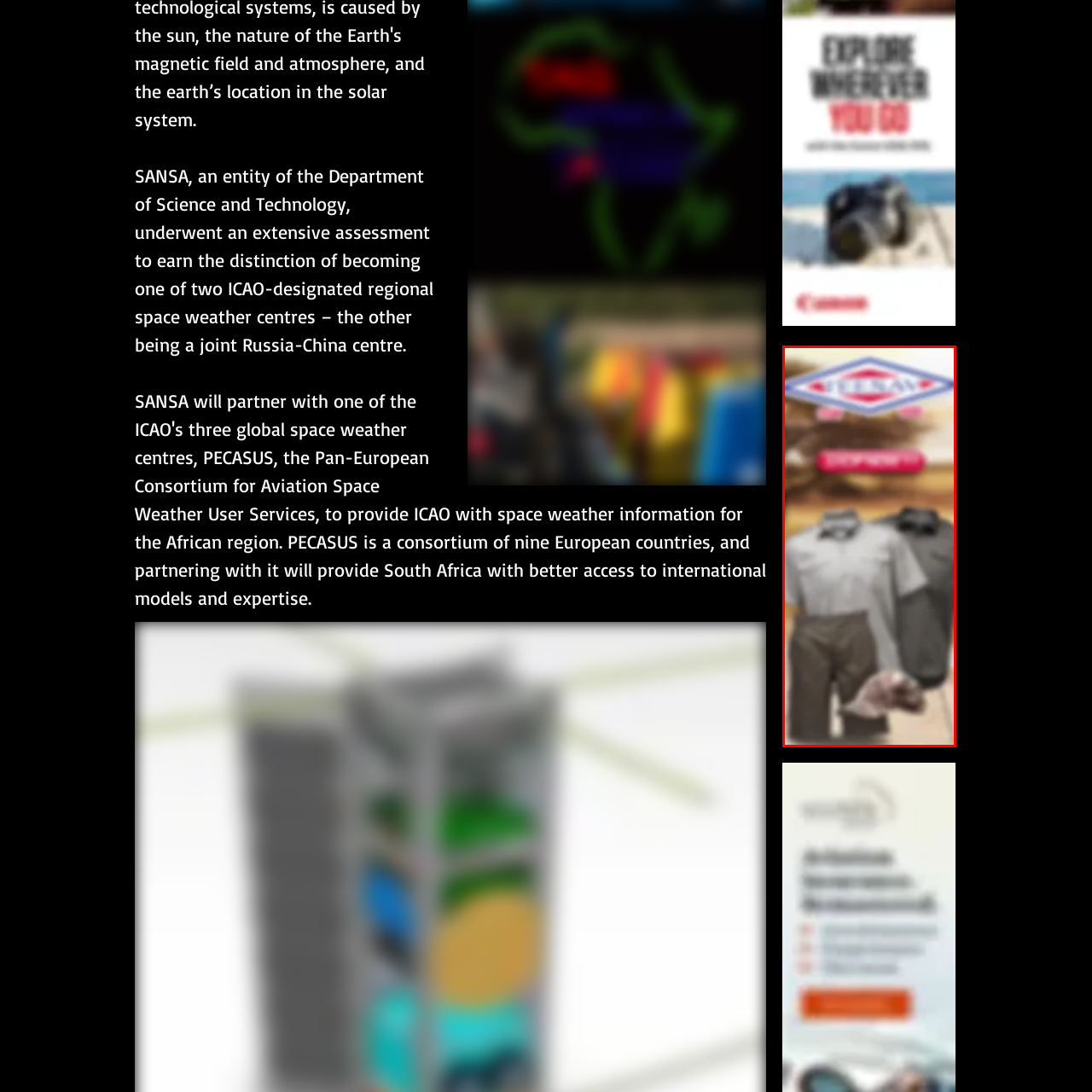Give a comprehensive caption for the image marked by the red rectangle.

The image showcases an outdoor-themed advertisement featuring stylish apparel designed for comfort and functionality. Prominently displayed are two short-sleeve shirts—one in a light gray and the other in a dark shade—paired with versatile pants, setting a casual yet refined tone for outdoor adventures. The backdrop suggests a natural environment, enhancing the outdoor aesthetic. Above the clothing, a bold logo is visible, indicating the brand's identity, while a vibrant pink banner draws attention to "EXPLORE," inviting viewers to engage with the collection. This appealing composition not only highlights the clothing but also evokes a sense of adventure and exploration in nature.